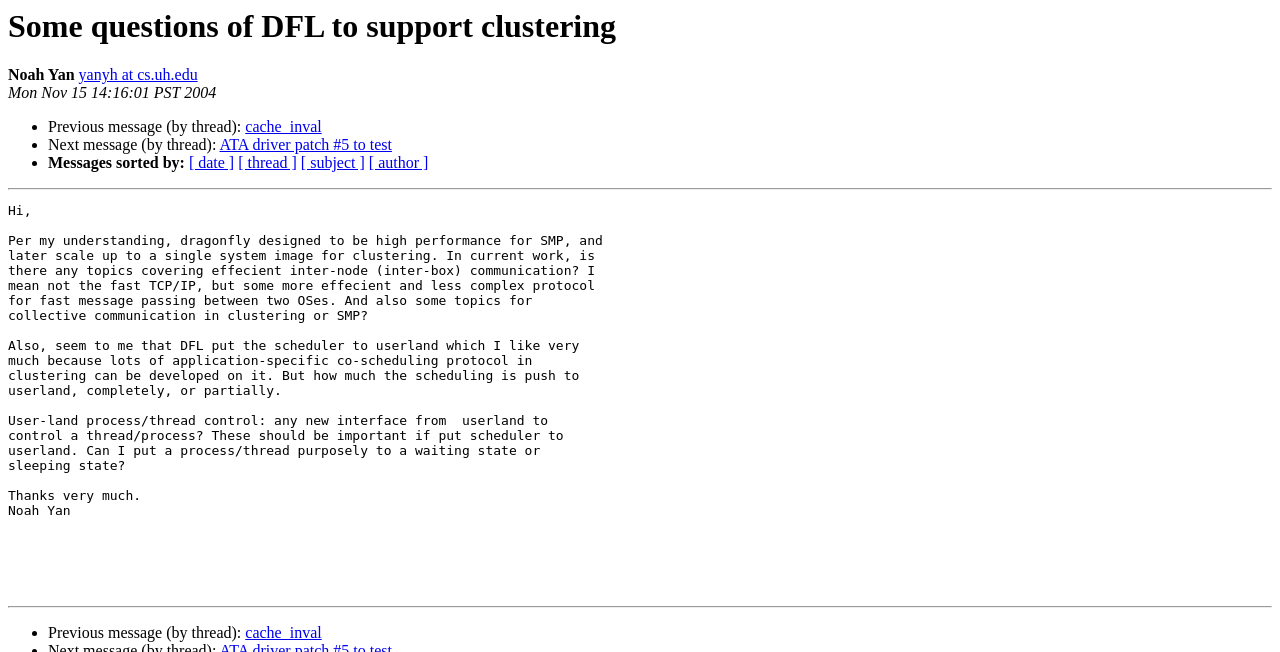For the element described, predict the bounding box coordinates as (top-left x, top-left y, bottom-right x, bottom-right y). All values should be between 0 and 1. Element description: [ author ]

[0.288, 0.237, 0.335, 0.263]